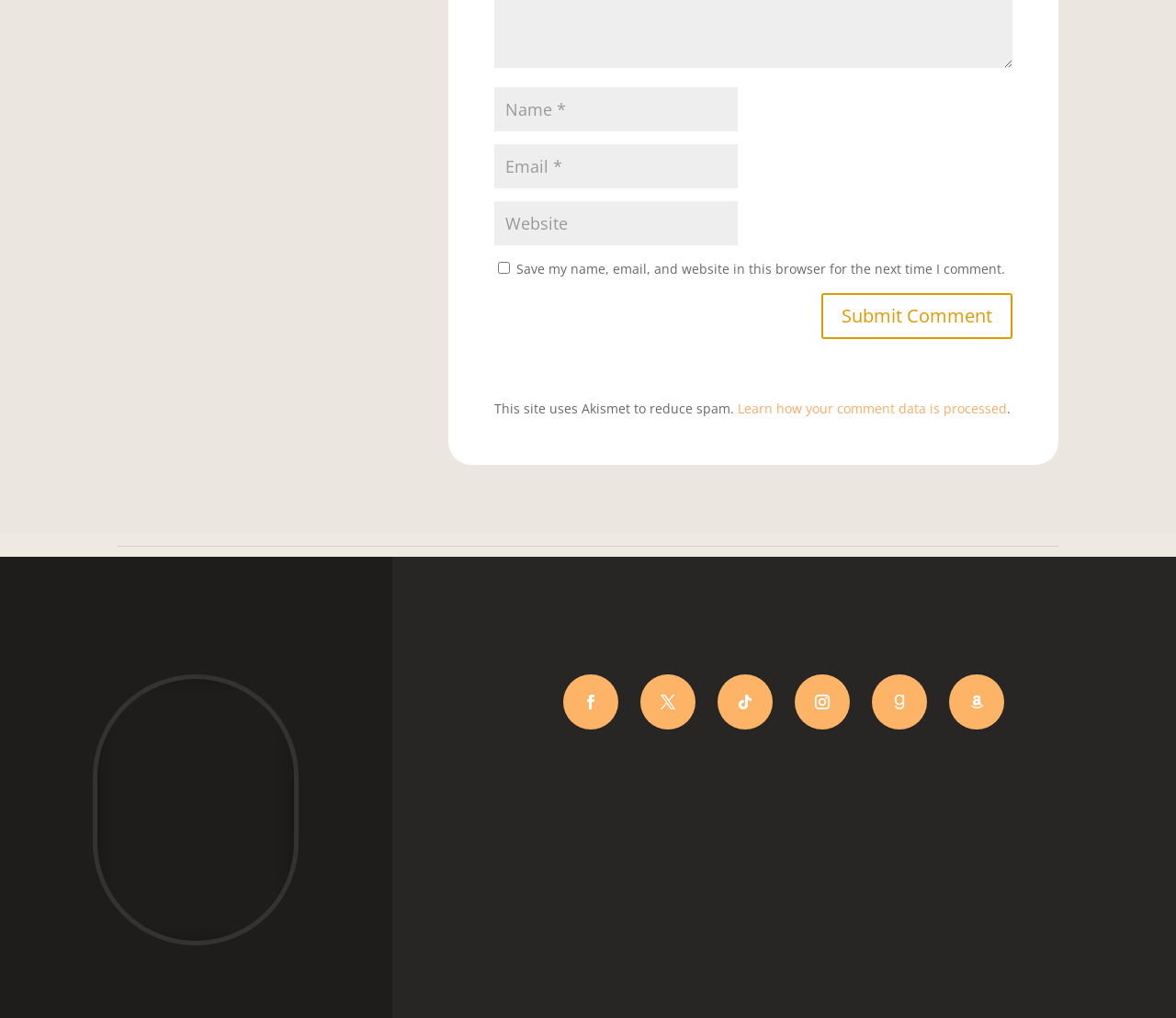Identify the bounding box coordinates of the element to click to follow this instruction: 'Input your email'. Ensure the coordinates are four float values between 0 and 1, provided as [left, top, right, bottom].

[0.42, 0.141, 0.627, 0.185]